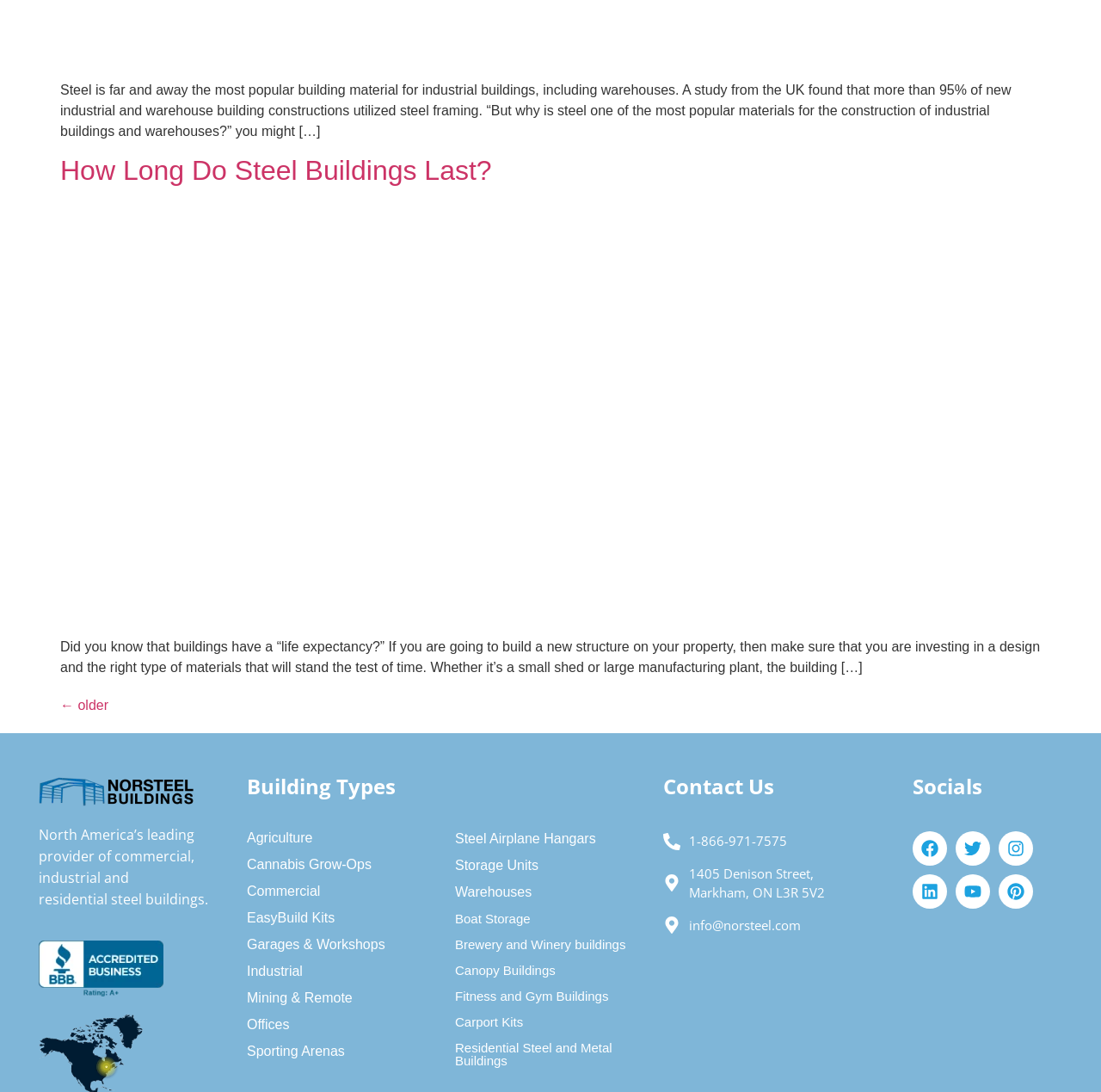Specify the bounding box coordinates of the area that needs to be clicked to achieve the following instruction: "Click the 'Agriculture' link".

[0.224, 0.762, 0.284, 0.786]